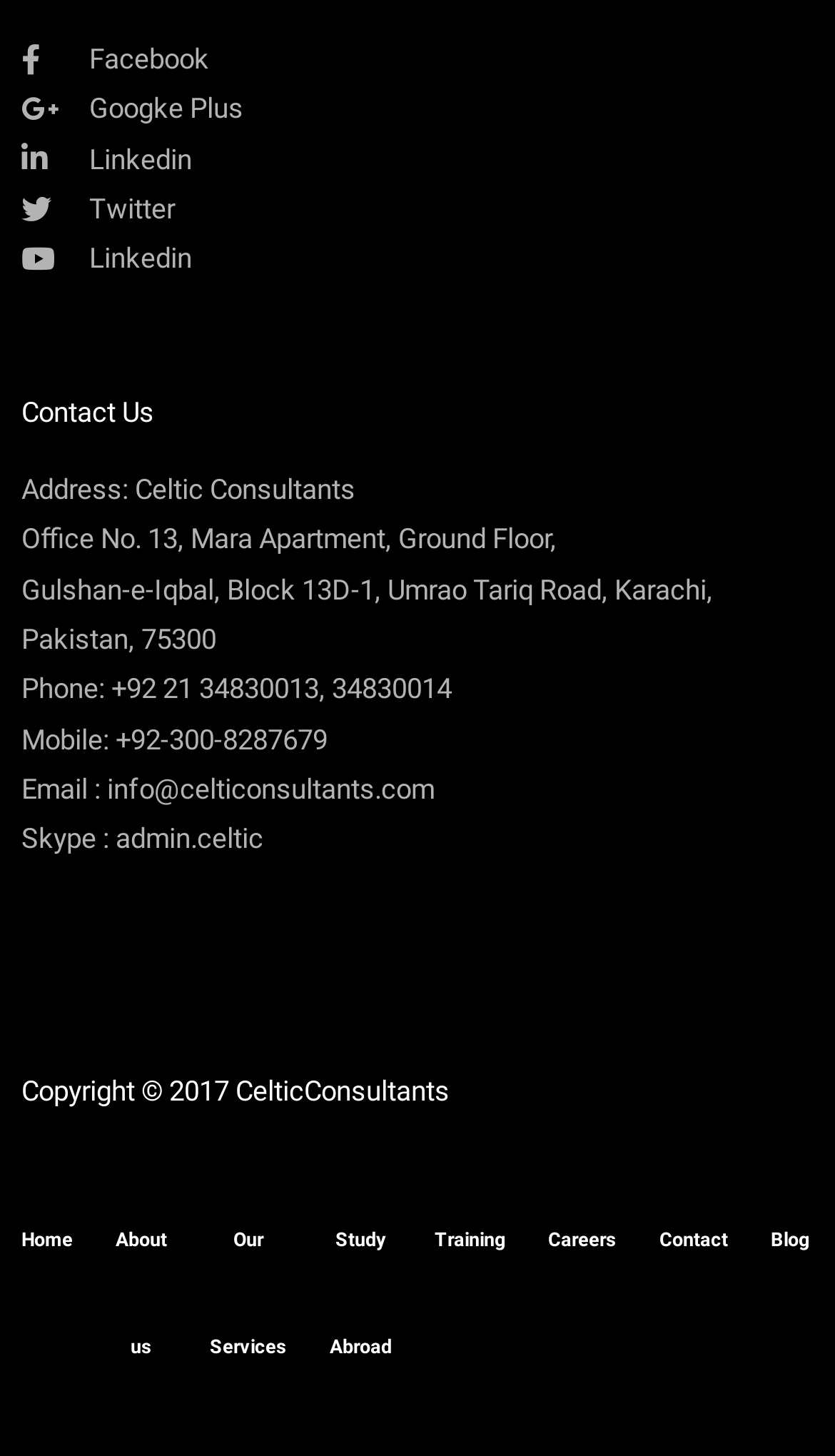Identify the bounding box of the UI element that matches this description: "Address: Celtic Consultants".

[0.026, 0.319, 0.974, 0.353]